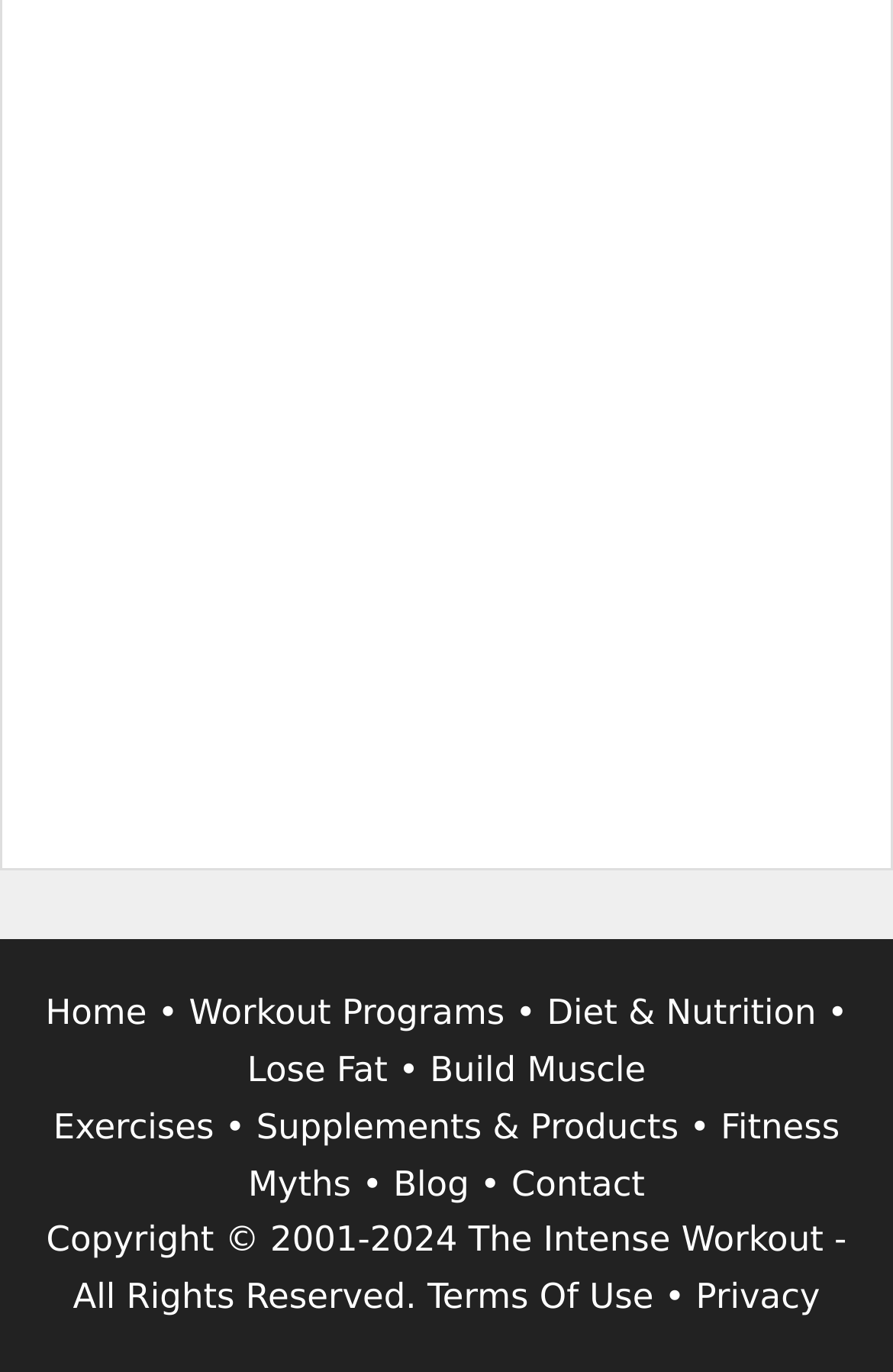What is the last link on the bottom navigation bar? Observe the screenshot and provide a one-word or short phrase answer.

Privacy